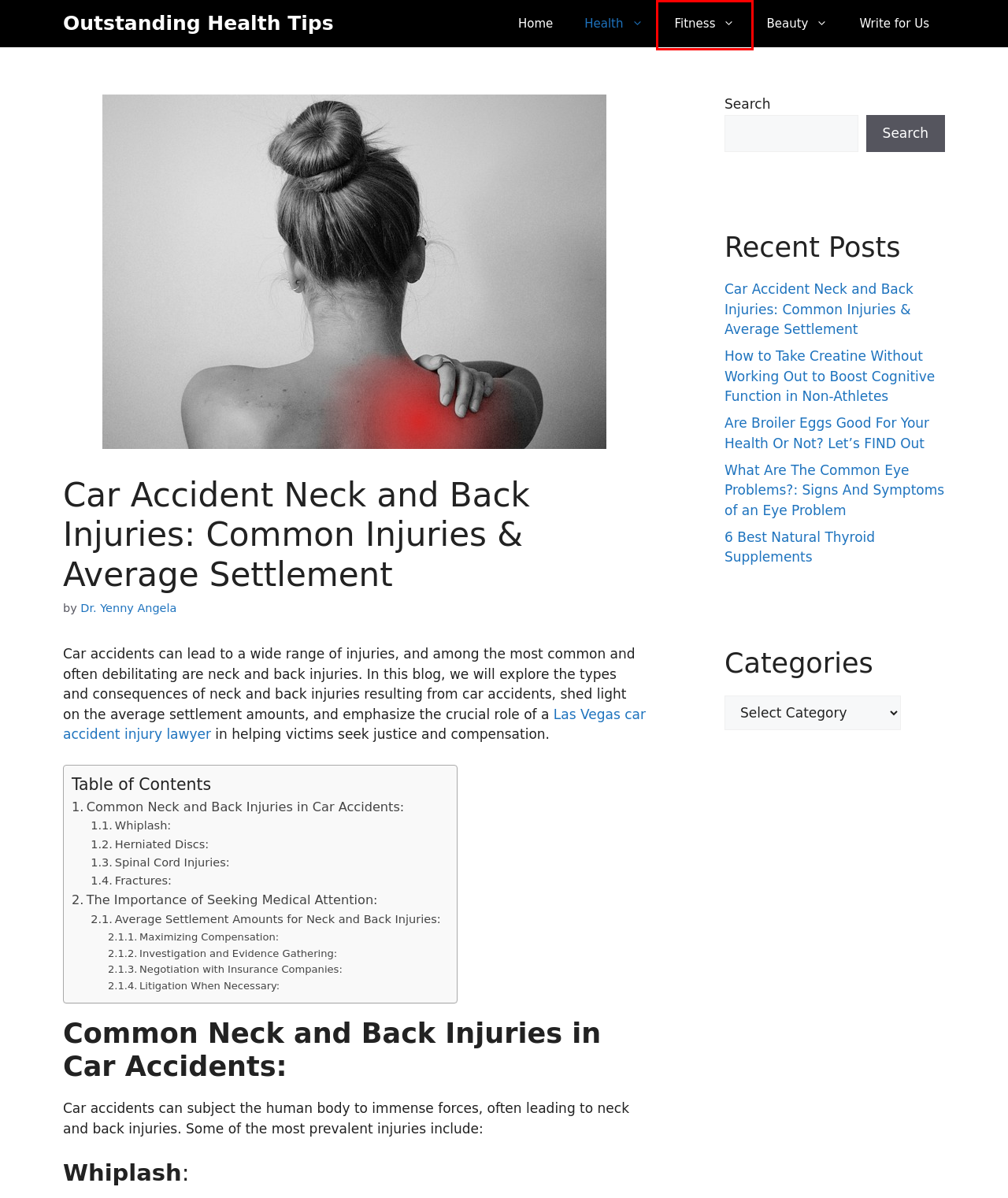You have a screenshot of a webpage with an element surrounded by a red bounding box. Choose the webpage description that best describes the new page after clicking the element inside the red bounding box. Here are the candidates:
A. How to Take Creatine Without Working Out
B. Fitness - Outstanding Health Tips
C. Write for Us (outstandinghealthtips.com)
D. Outstanding Health Tips - Happiness begins with good health
E. outstandinghealthtips.com l Health
F. Are Broiler Eggs Good For Your Health Or Not? Let's FIND Out
G. Las Vegas Car Accident Attorney | Benson & Bingham
H. Beauty outstandinghealthtips.com

B